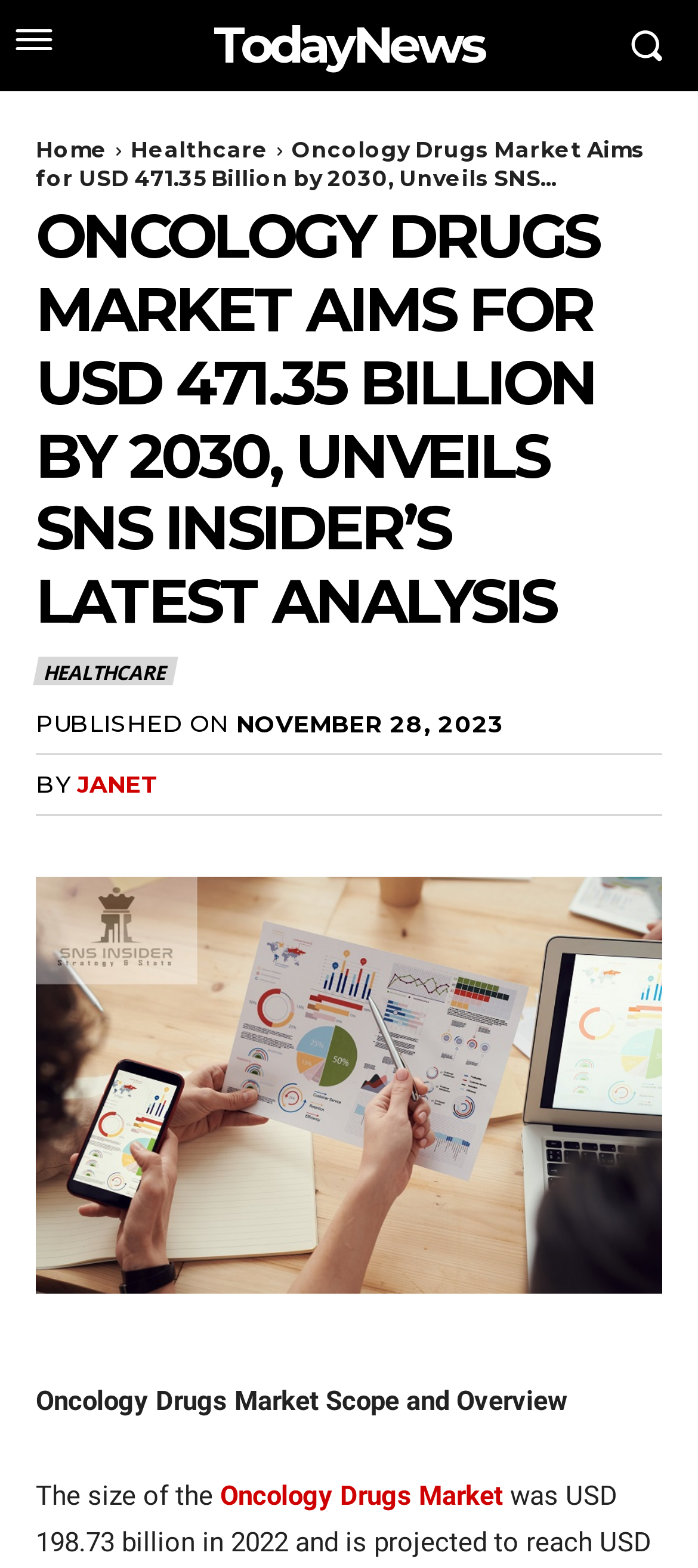Please provide the bounding box coordinate of the region that matches the element description: Healthcare. Coordinates should be in the format (top-left x, top-left y, bottom-right x, bottom-right y) and all values should be between 0 and 1.

[0.187, 0.087, 0.385, 0.104]